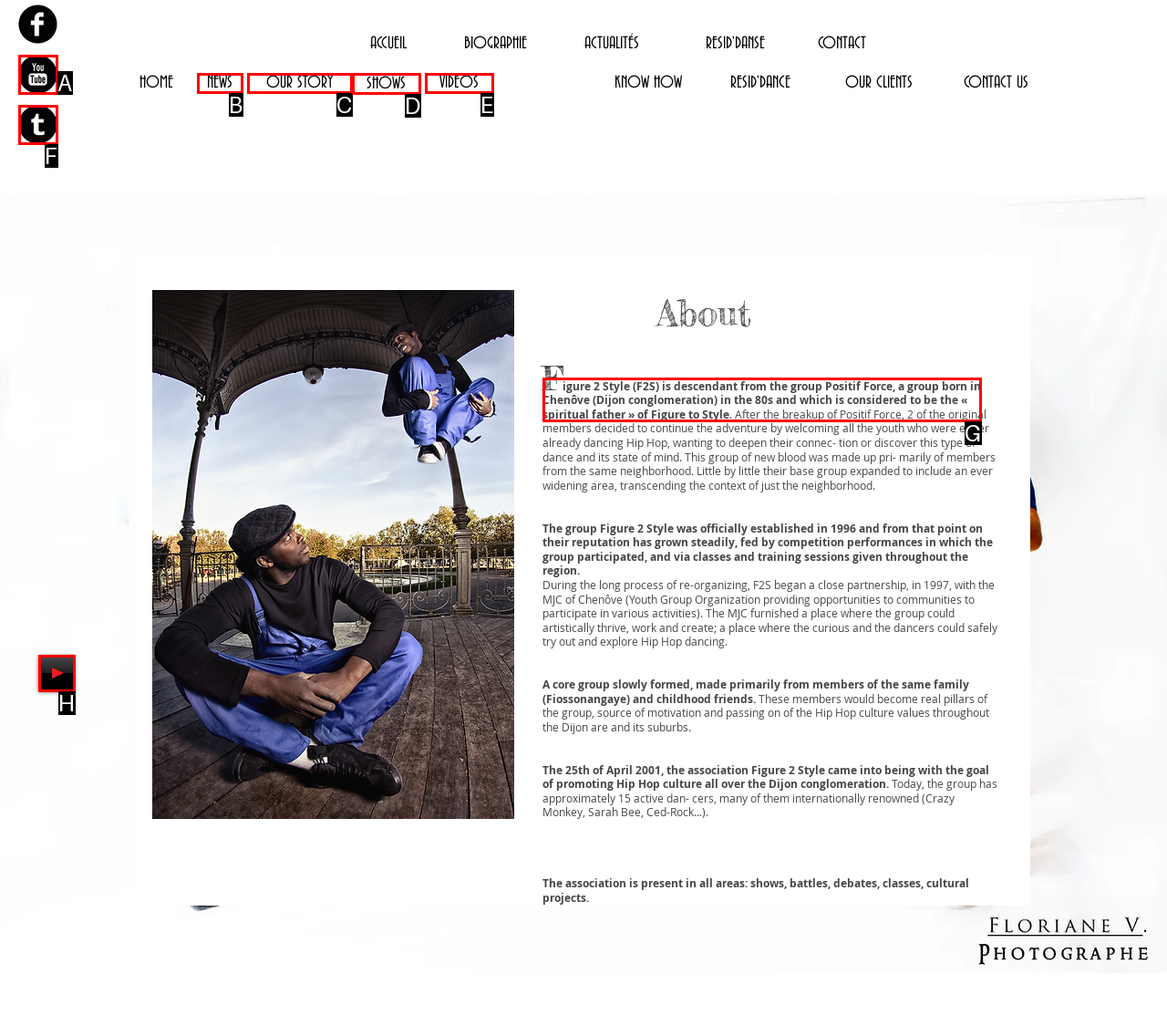Identify the correct choice to execute this task: Read about OUR STORY
Respond with the letter corresponding to the right option from the available choices.

G